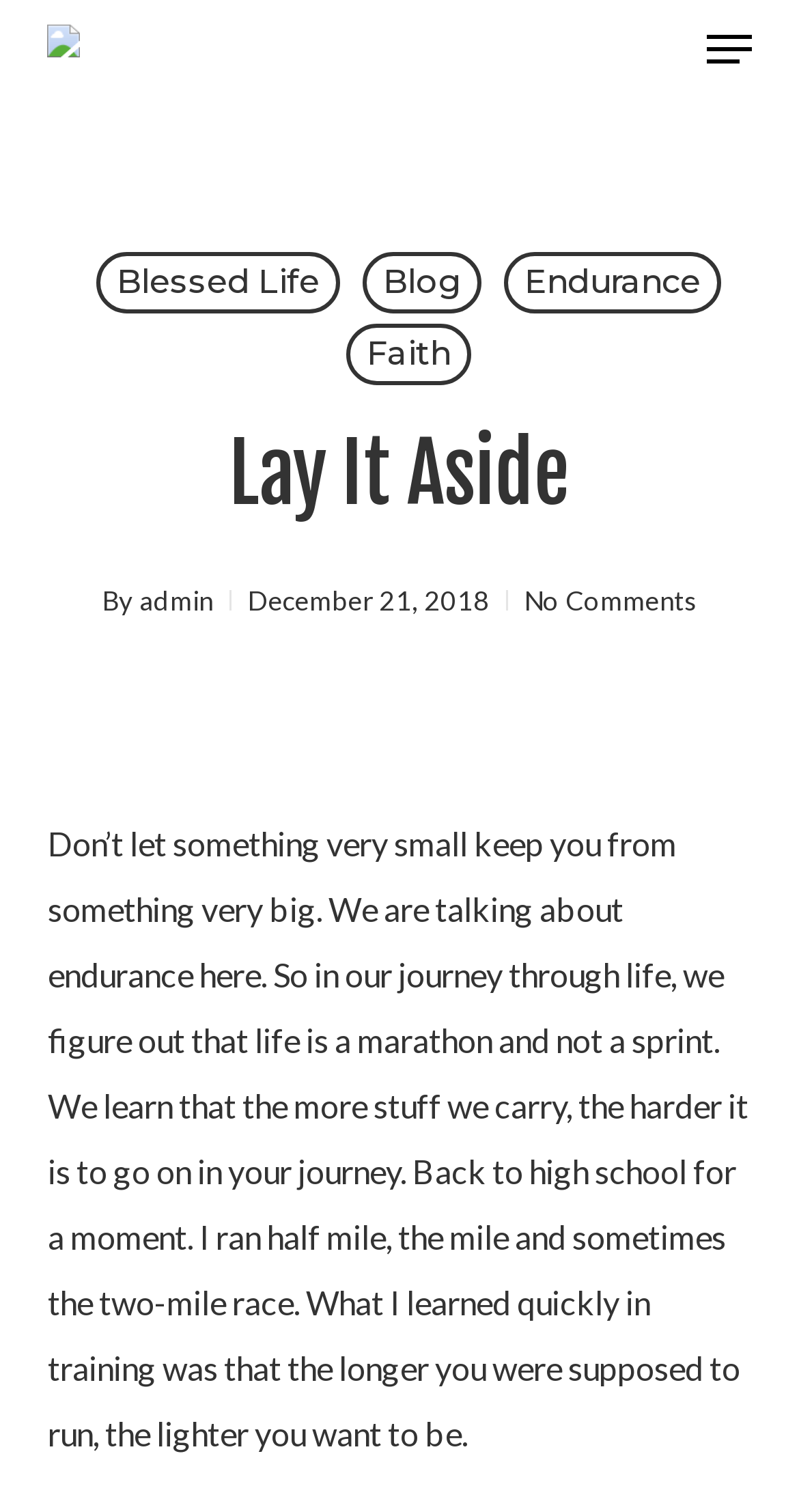Please study the image and answer the question comprehensively:
What is the topic of the latest article?

The topic of the latest article can be inferred by reading the text of the article, which mentions 'endurance' and talks about running and carrying weights. This suggests that the topic of the latest article is endurance.